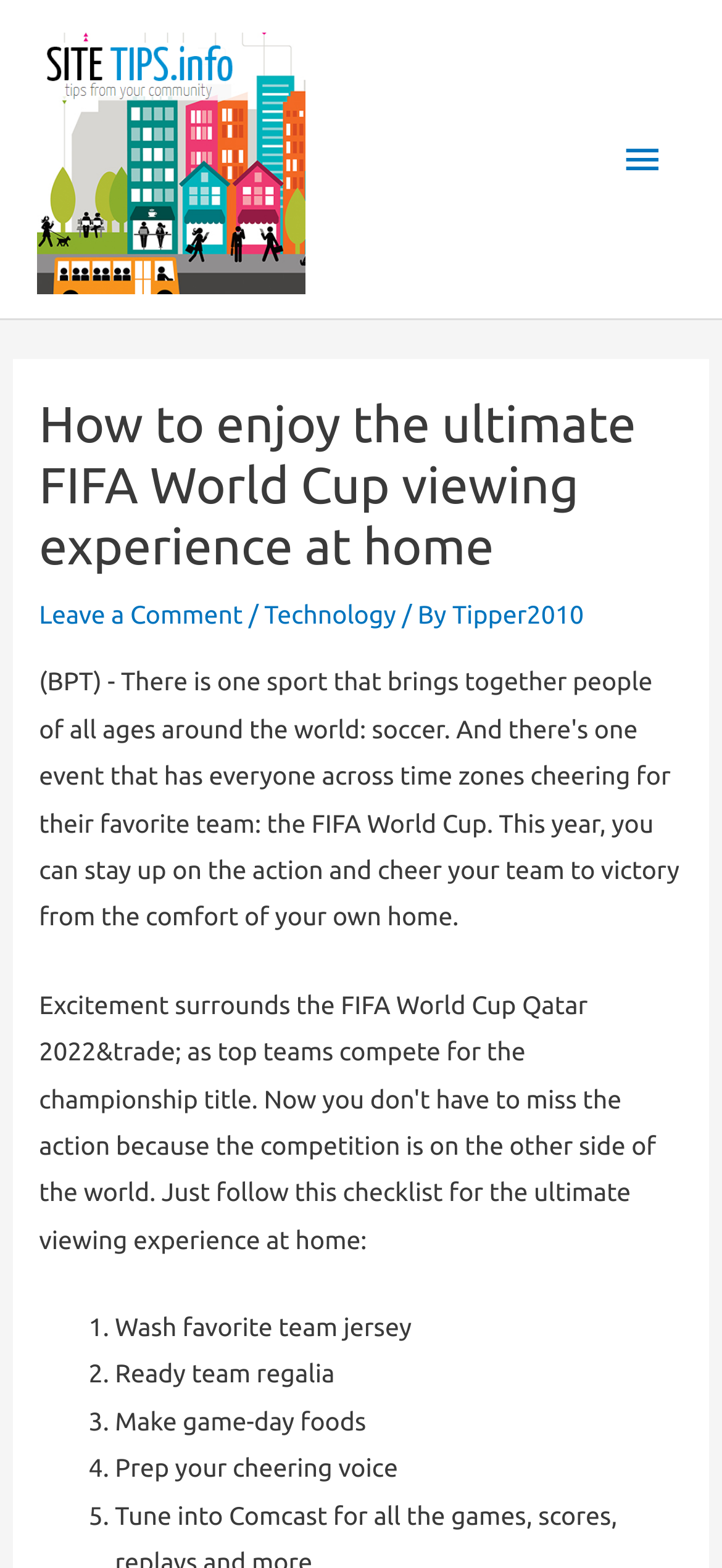Find and extract the text of the primary heading on the webpage.

How to enjoy the ultimate FIFA World Cup viewing experience at home